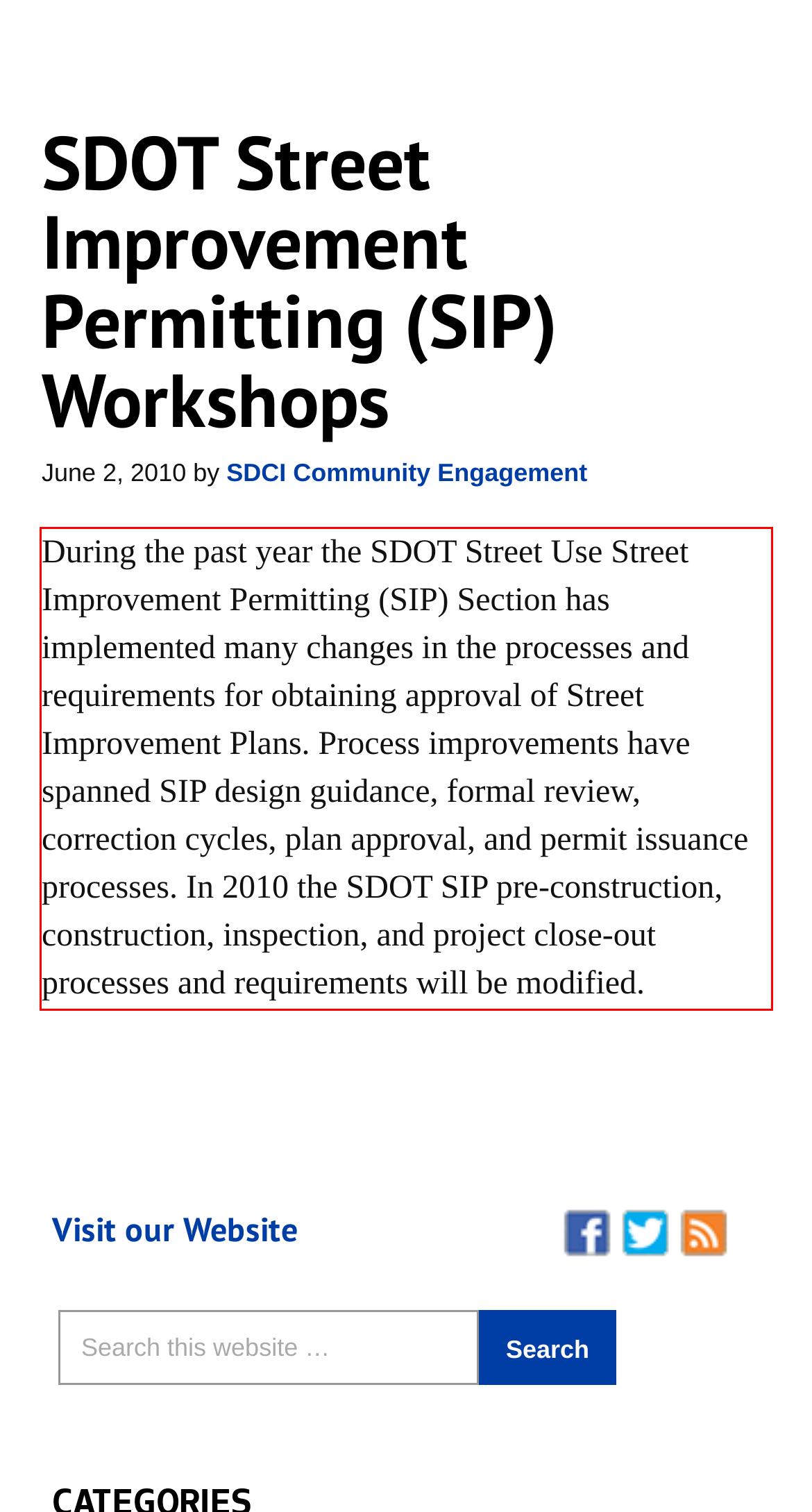In the screenshot of the webpage, find the red bounding box and perform OCR to obtain the text content restricted within this red bounding box.

During the past year the SDOT Street Use Street Improvement Permitting (SIP) Section has implemented many changes in the processes and requirements for obtaining approval of Street Improvement Plans. Process improvements have spanned SIP design guidance, formal review, correction cycles, plan approval, and permit issuance processes. In 2010 the SDOT SIP pre-construction, construction, inspection, and project close-out processes and requirements will be modified.